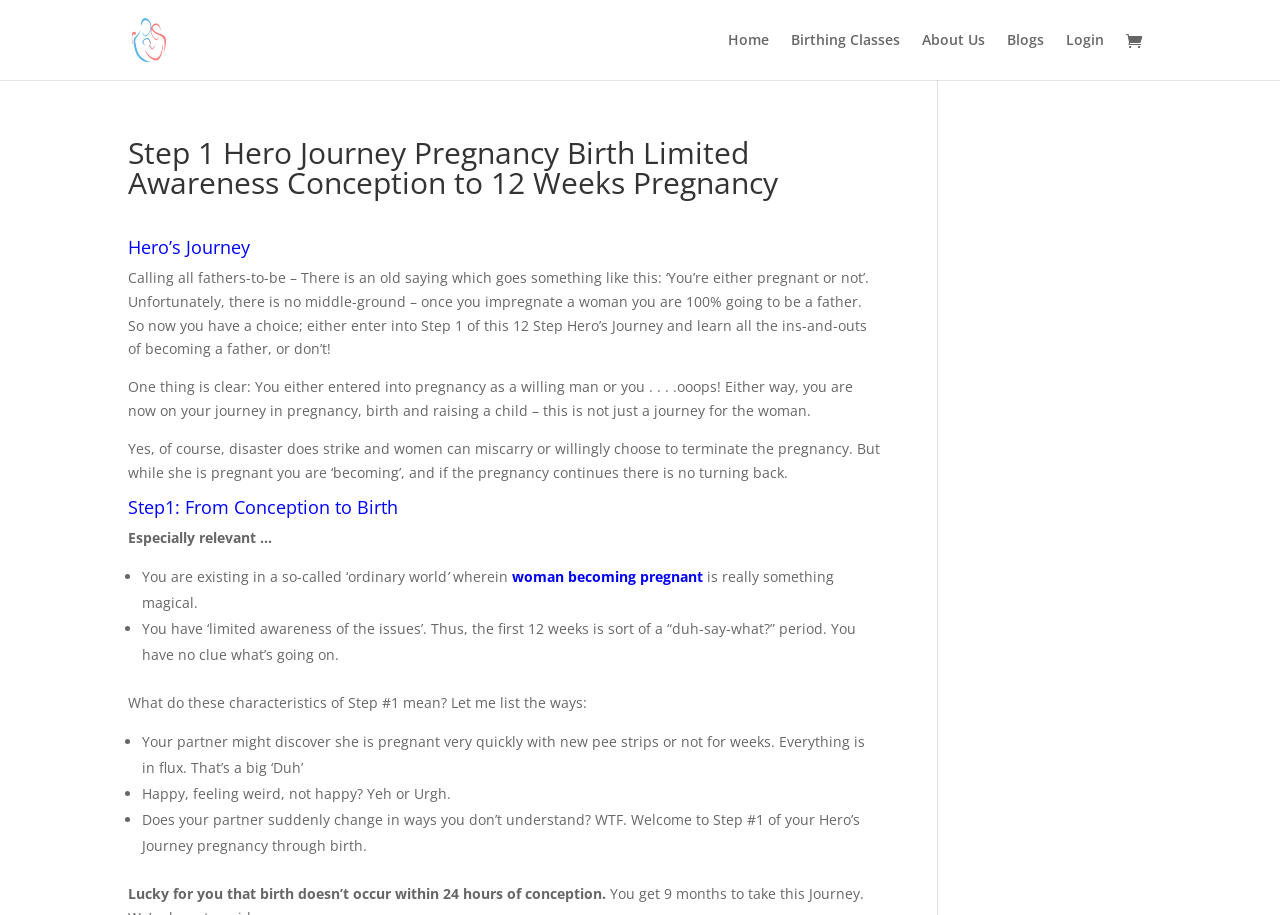Using the provided element description: "parent_node: Home", identify the bounding box coordinates. The coordinates should be four floats between 0 and 1 in the order [left, top, right, bottom].

[0.88, 0.034, 0.9, 0.059]